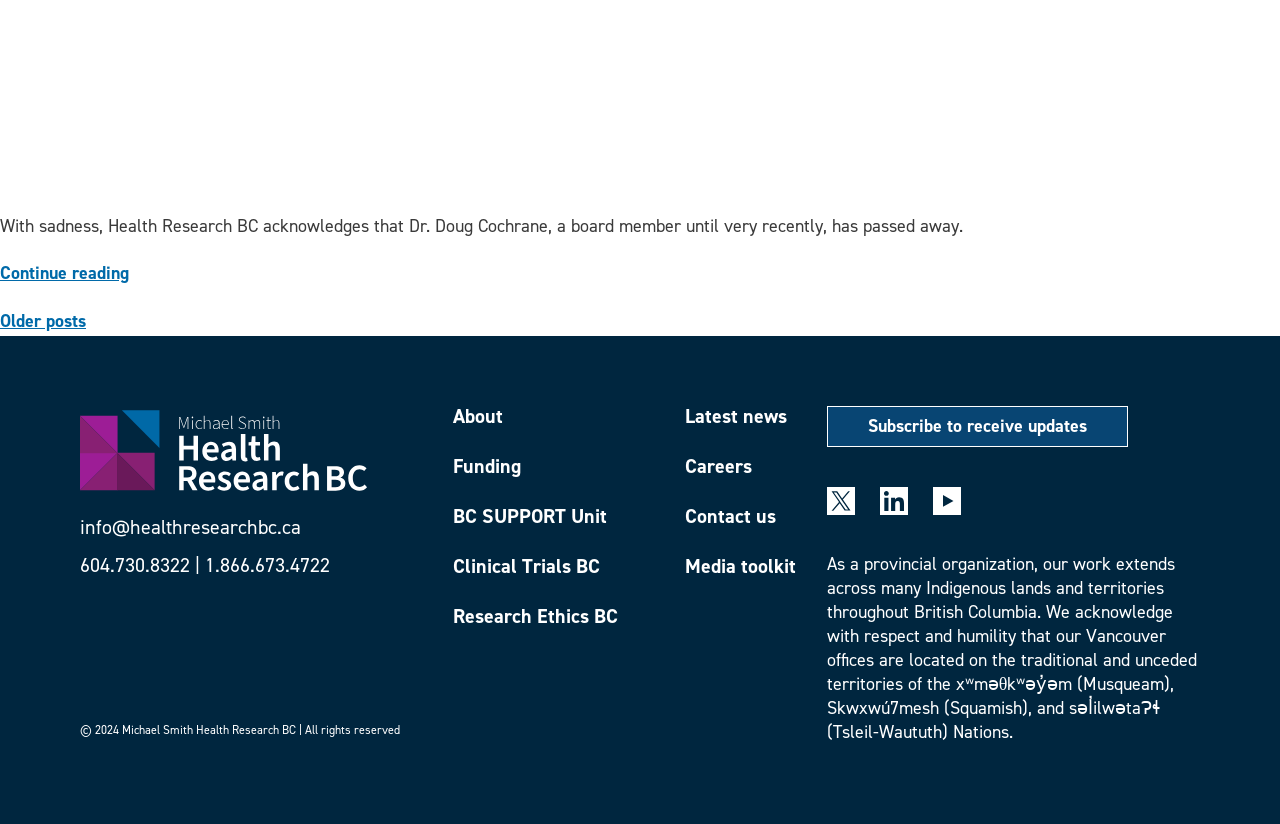Find the bounding box coordinates of the clickable area that will achieve the following instruction: "Read the tribute to Dr. Doug Cochrane".

[0.0, 0.317, 0.101, 0.346]